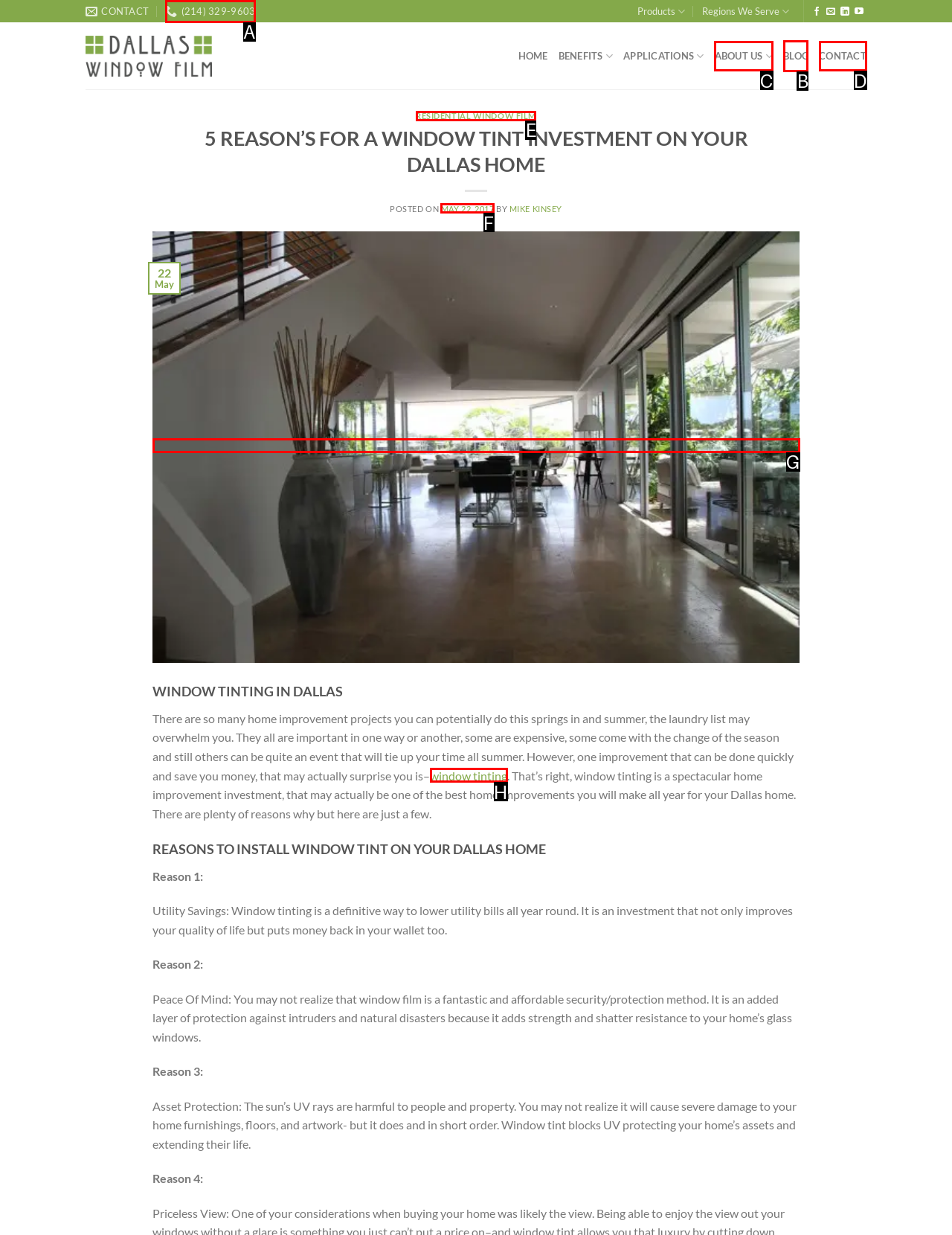Based on the task: Read the blog, which UI element should be clicked? Answer with the letter that corresponds to the correct option from the choices given.

B